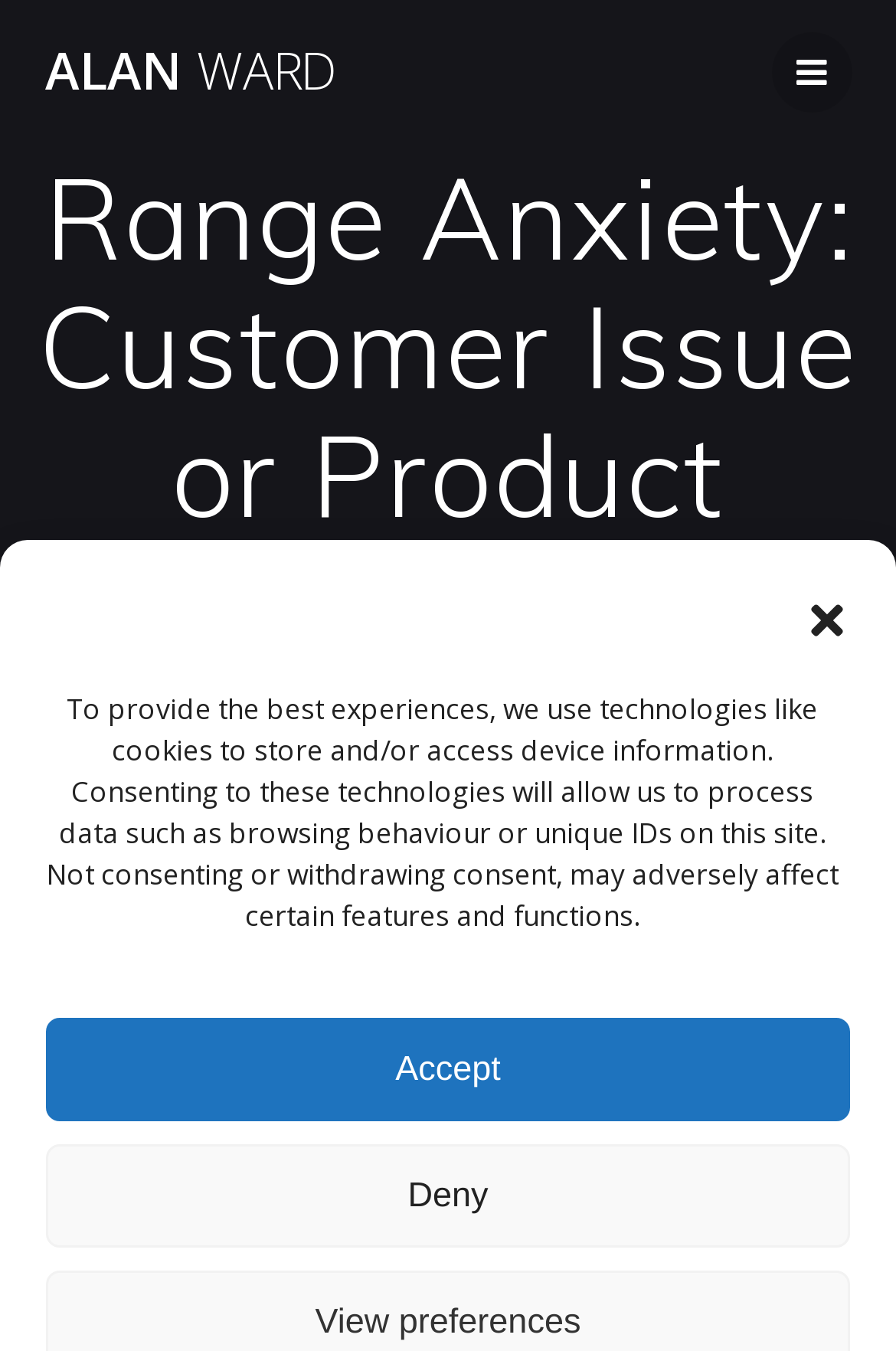Is there a social media link on the webpage?
Can you offer a detailed and complete answer to this question?

The presence of a social media link can be inferred from the link element with the icon '' at the top right corner of the webpage, which is commonly used to represent social media links.